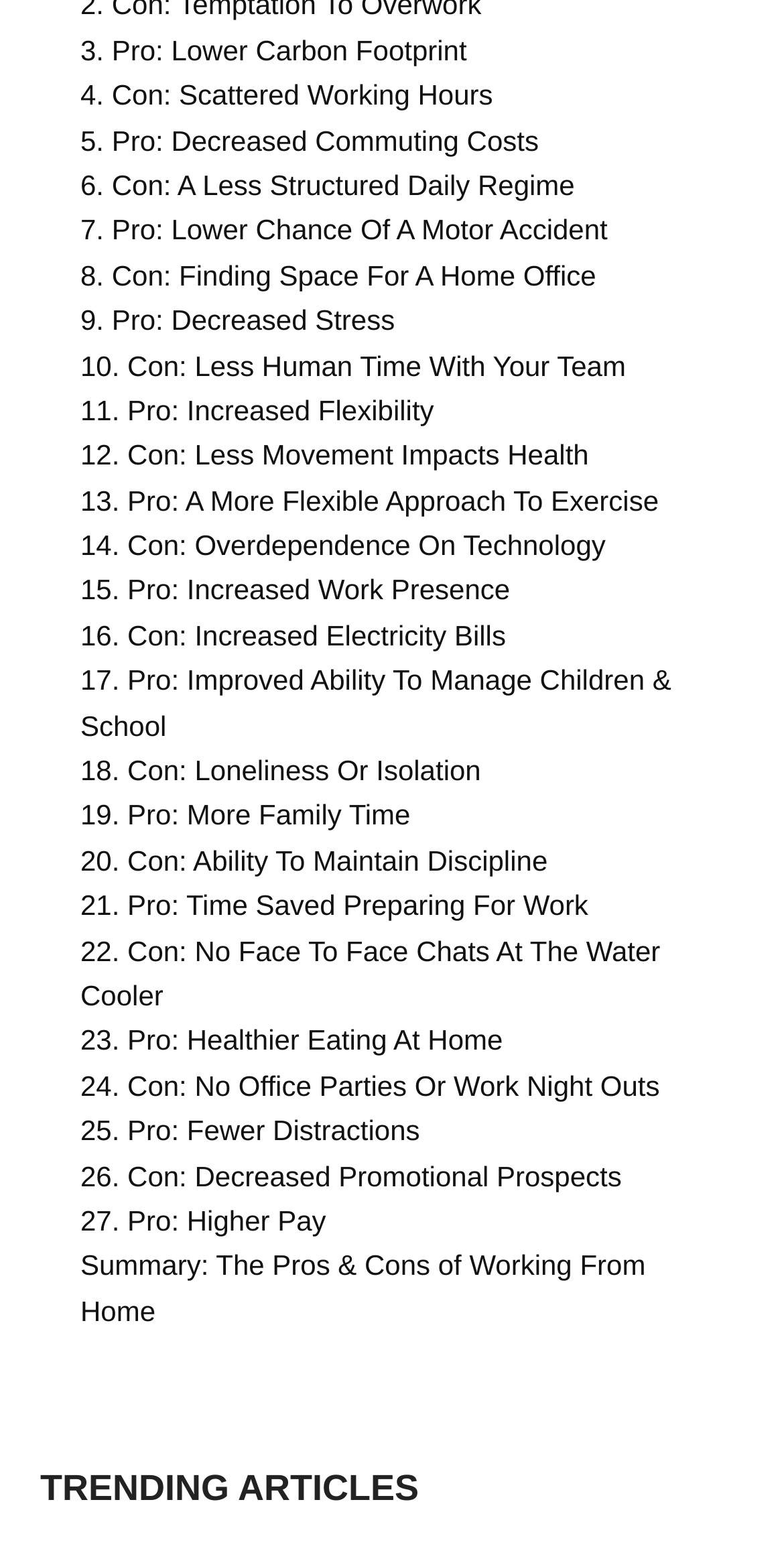Identify the bounding box coordinates for the UI element described as follows: 25. Pro: Fewer Distractions. Use the format (top-left x, top-left y, bottom-right x, bottom-right y) and ensure all values are floating point numbers between 0 and 1.

[0.077, 0.708, 0.535, 0.737]